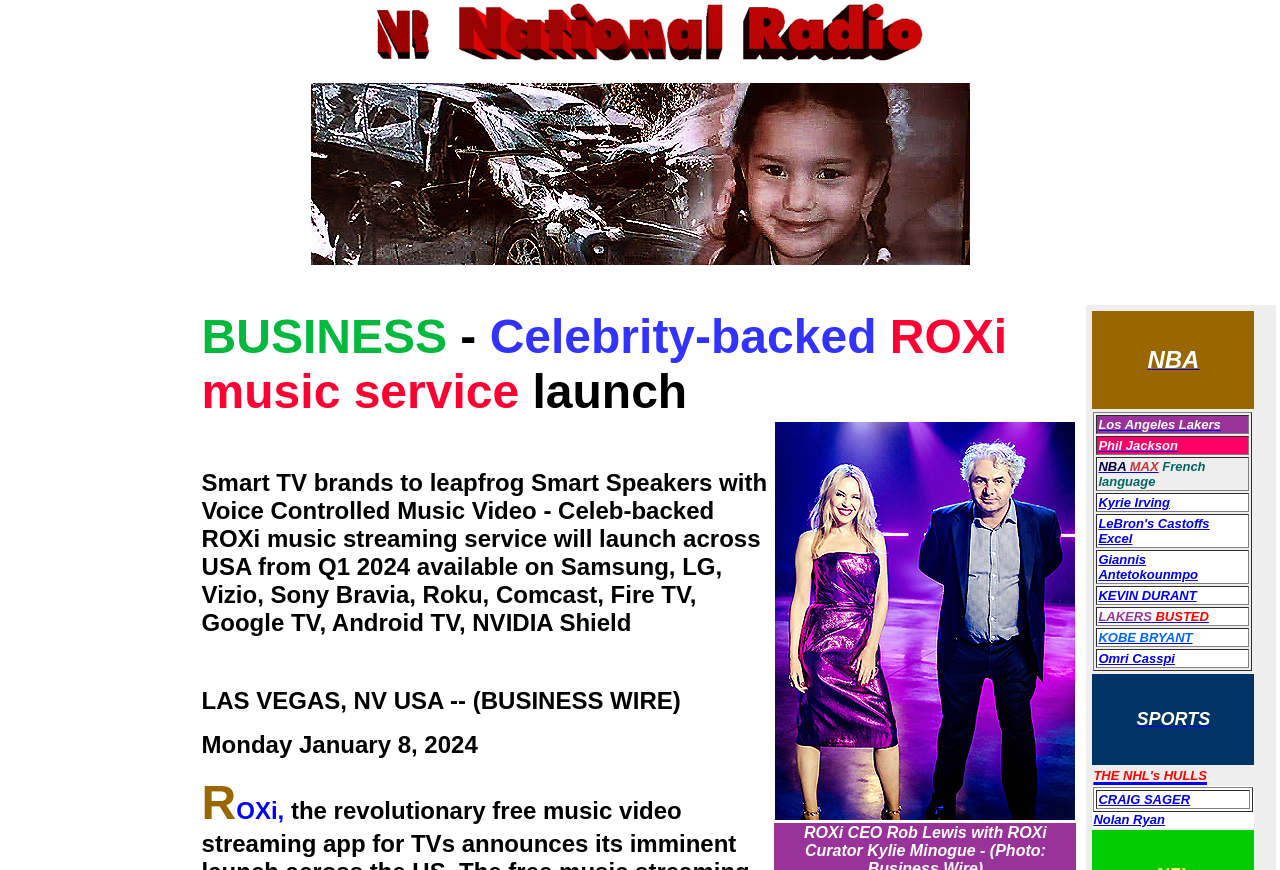What is the name of the NHL player mentioned?
Can you give a detailed and elaborate answer to the question?

The name of the NHL player mentioned can be found in the gridcell containing the text 'THE NHL's HULLS' which is located in the table with other sports-related links.